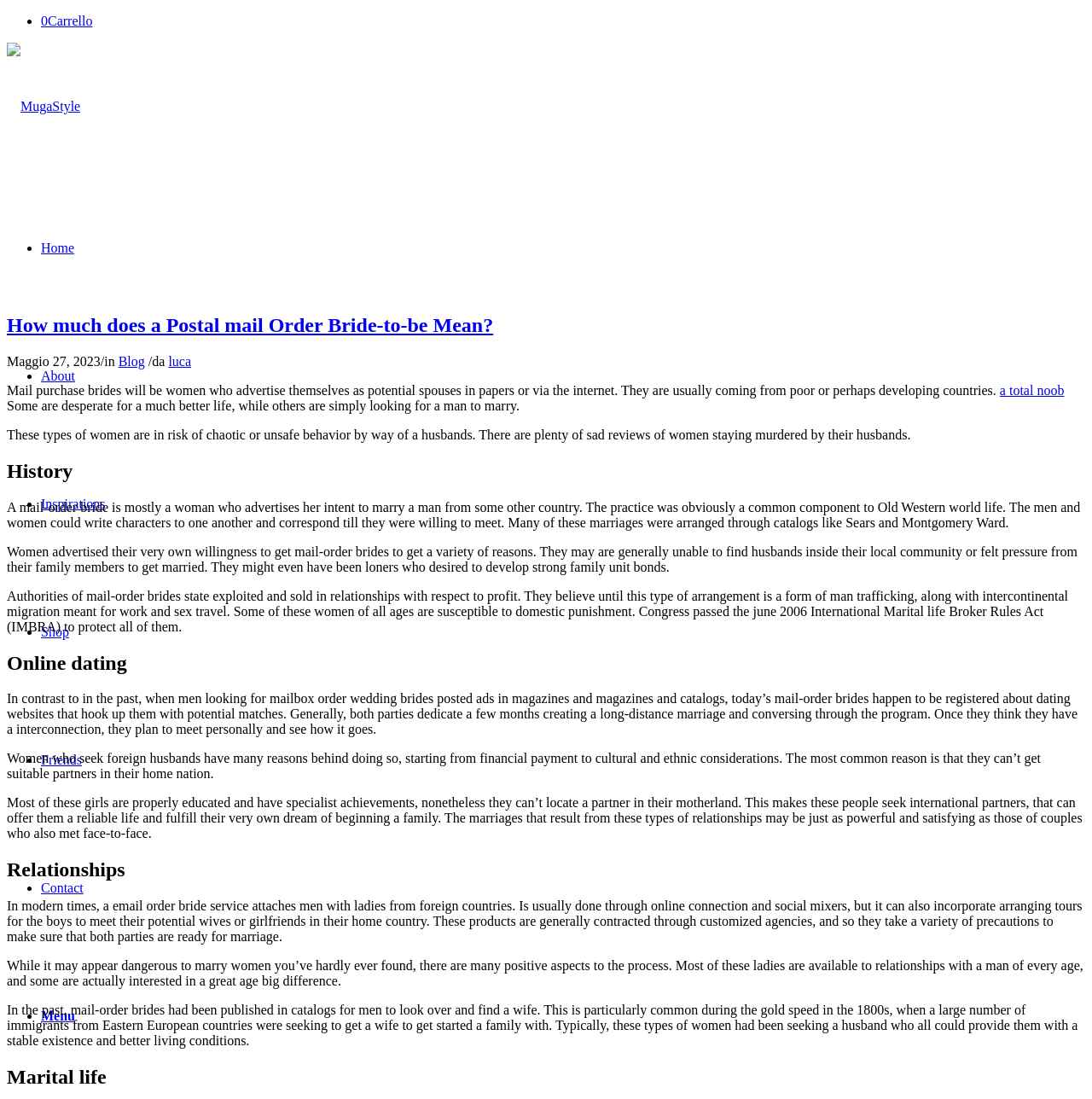What is the first link in the navigation menu?
Using the information from the image, give a concise answer in one word or a short phrase.

0Carrello